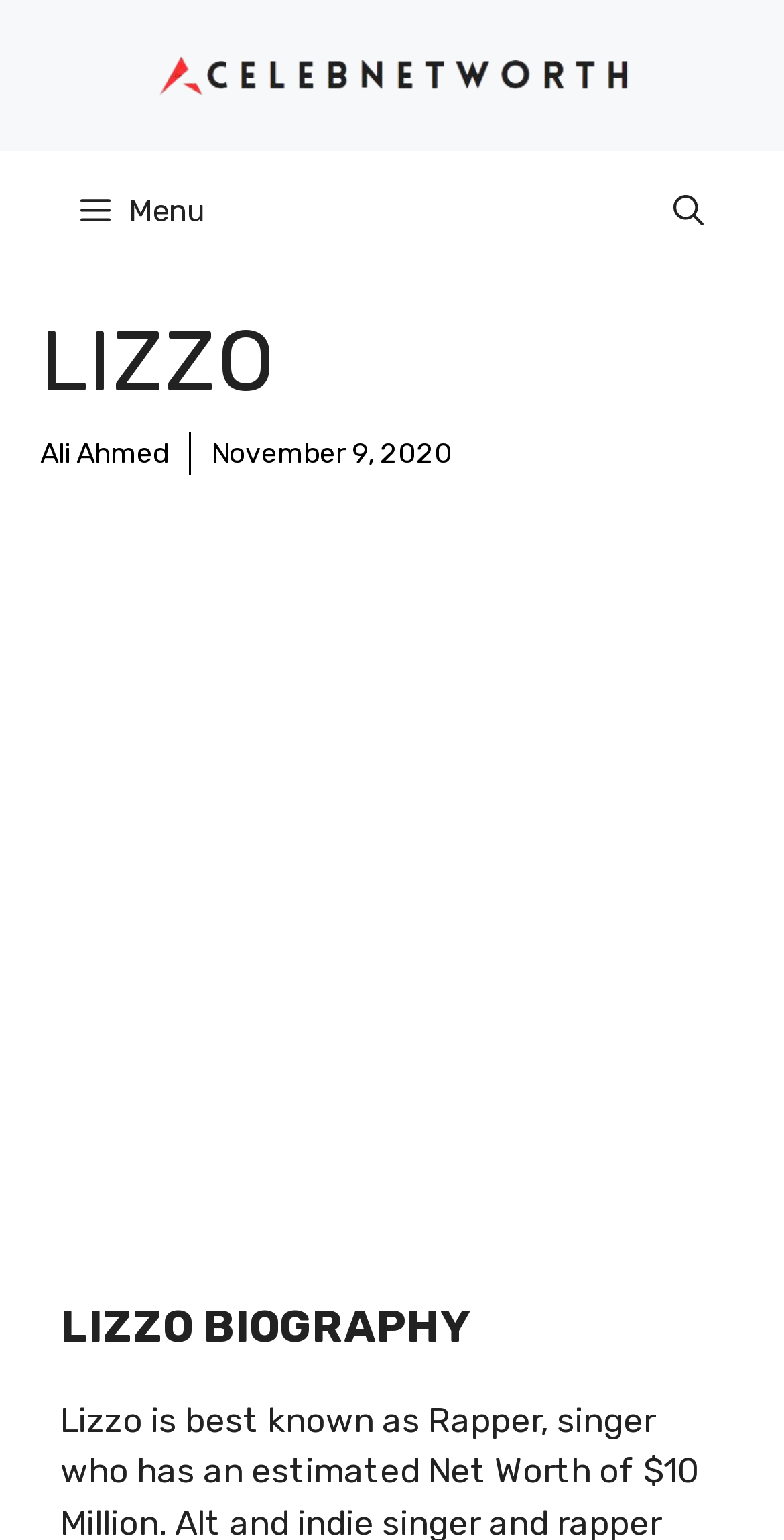Articulate a complete and detailed caption of the webpage elements.

The webpage is about Lizzo, a rapper and singer, and provides information about her net worth and biography. At the top of the page, there is a banner with the site's name, "Celebnetworth.net", accompanied by an image of the site's logo. Below the banner, there is a primary navigation menu with a "Menu" button on the left and an "Open search" button on the right.

The main content of the page starts with a large heading "LIZZO" in the middle of the page. Below the heading, there is a link to "Ali Ahmed" and a timestamp "November 9, 2020". 

Further down the page, there is a large section dedicated to Lizzo's biography, indicated by a heading "LIZZO BIOGRAPHY". This section takes up most of the page's content area. 

On the same level as the biography section, there is an advertisement iframe that spans the entire width of the page.